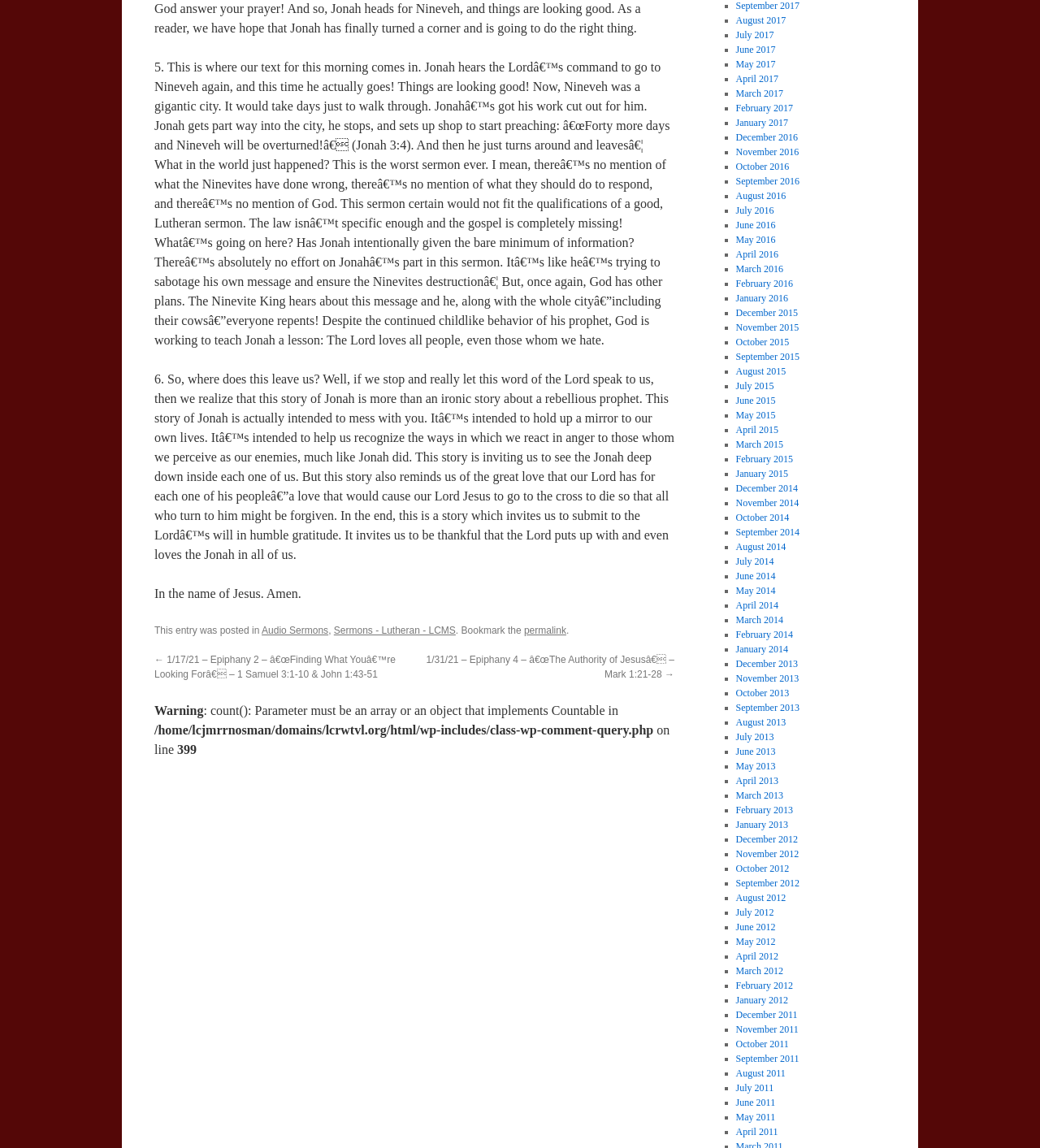Find the bounding box coordinates for the HTML element described as: "January 2016". The coordinates should consist of four float values between 0 and 1, i.e., [left, top, right, bottom].

[0.707, 0.255, 0.758, 0.265]